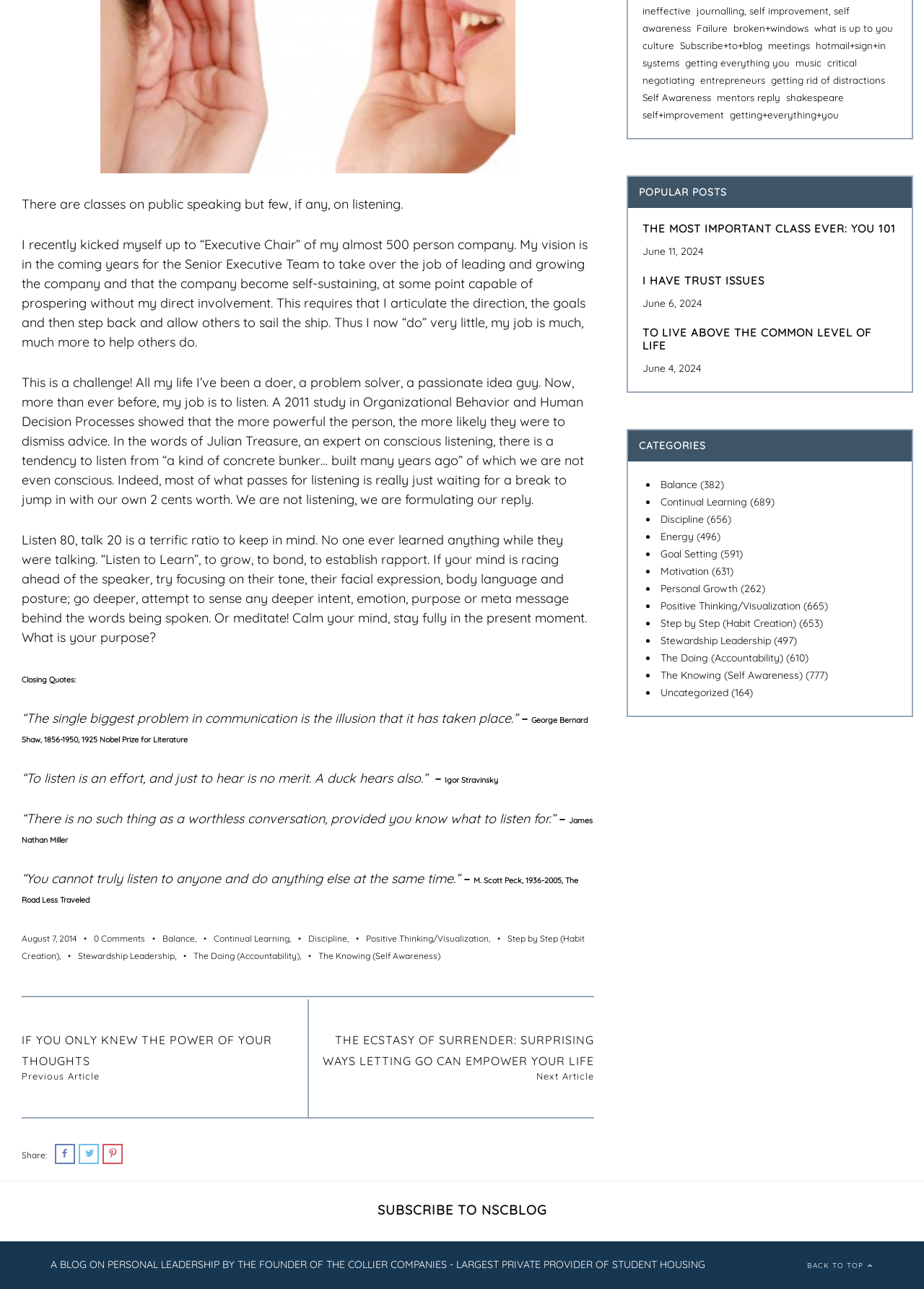Find and provide the bounding box coordinates for the UI element described with: "Step by Step (Habit Creation)".

[0.023, 0.724, 0.633, 0.746]